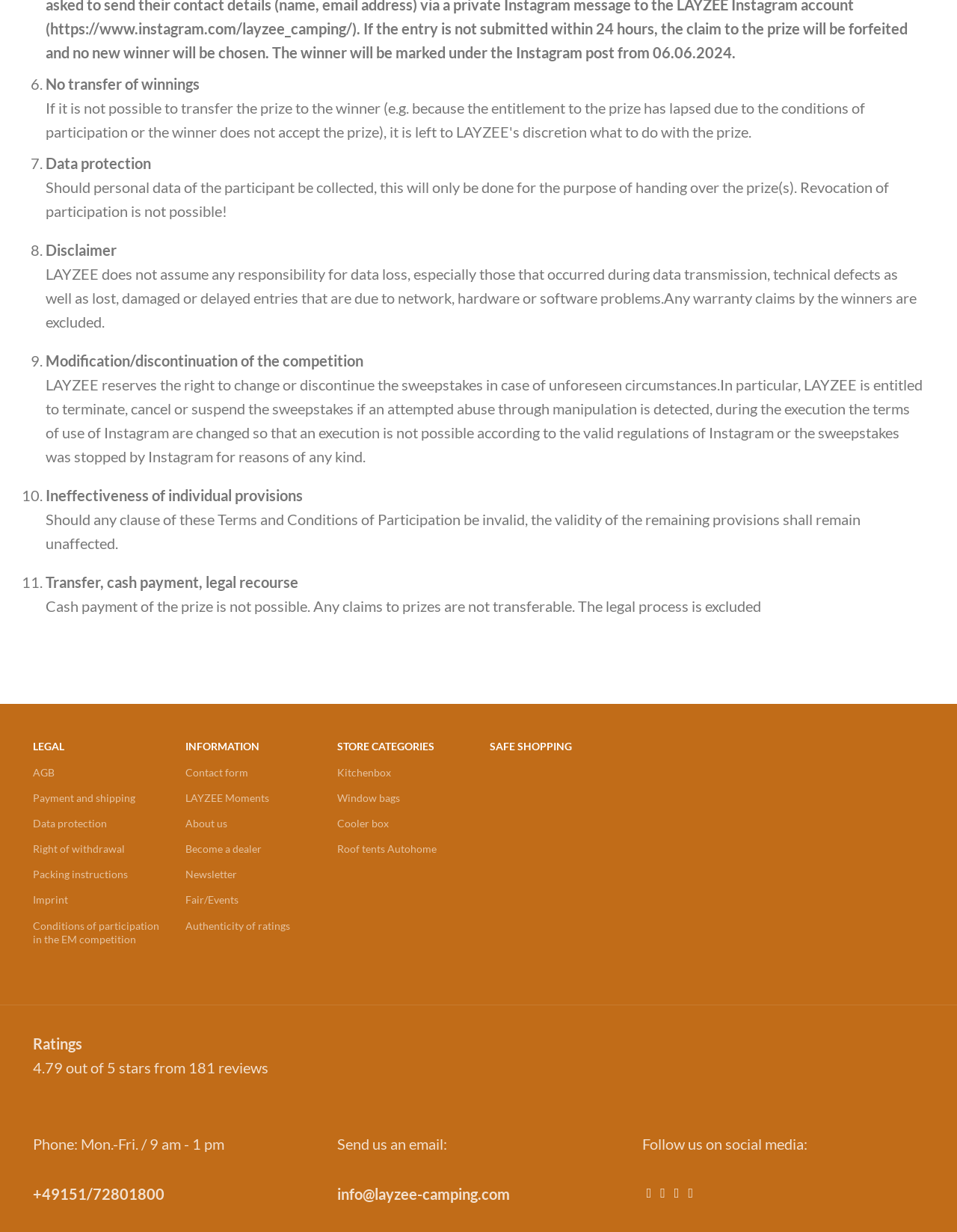Given the element description aria-label="Instagram social link", predict the bounding box coordinates for the UI element in the webpage screenshot. The format should be (top-left x, top-left y, bottom-right x, bottom-right y), and the values should be between 0 and 1.

[0.685, 0.959, 0.7, 0.977]